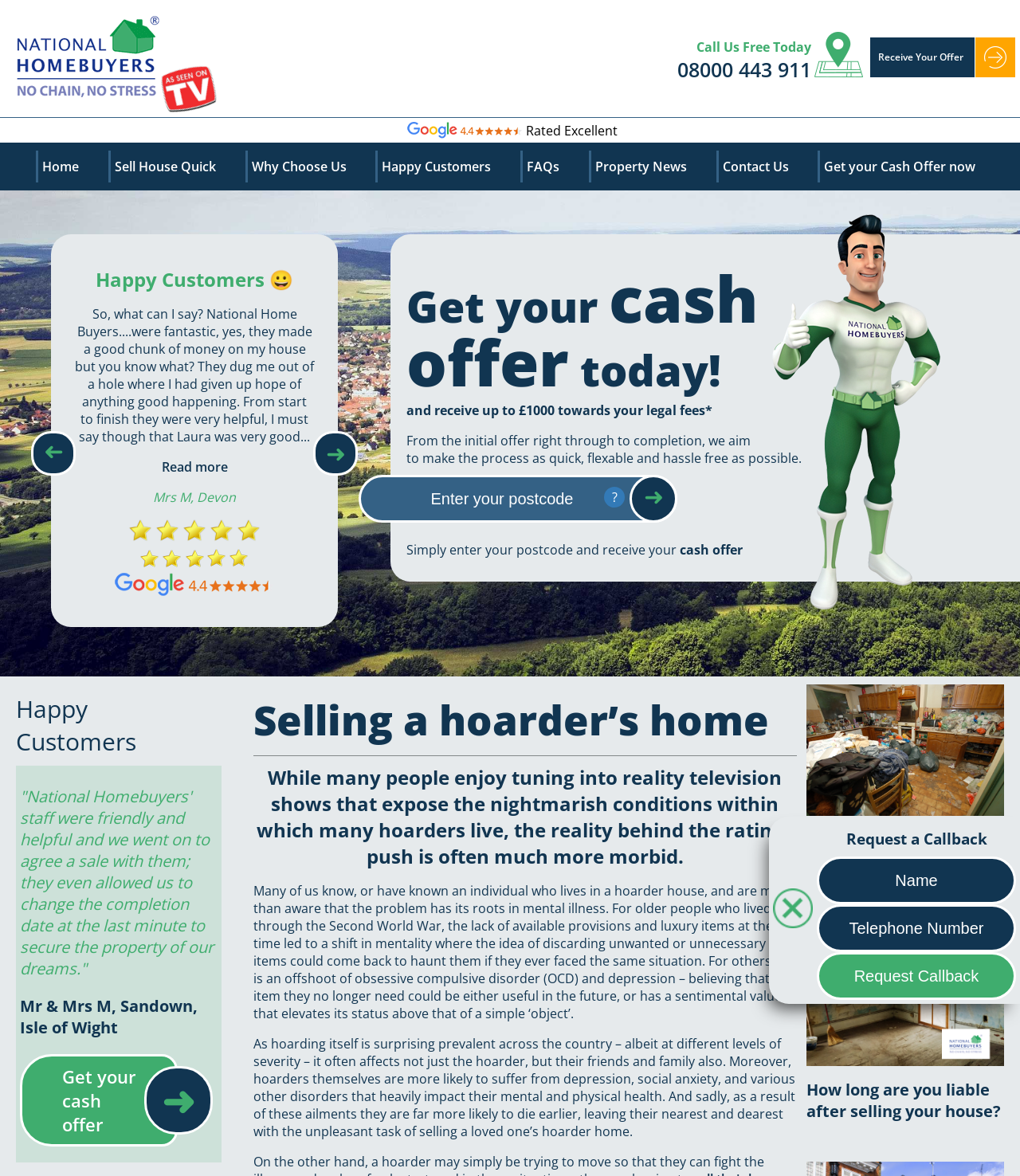Extract the bounding box coordinates for the HTML element that matches this description: "parent_node: ? value="➜"". The coordinates should be four float numbers between 0 and 1, i.e., [left, top, right, bottom].

[0.617, 0.404, 0.664, 0.444]